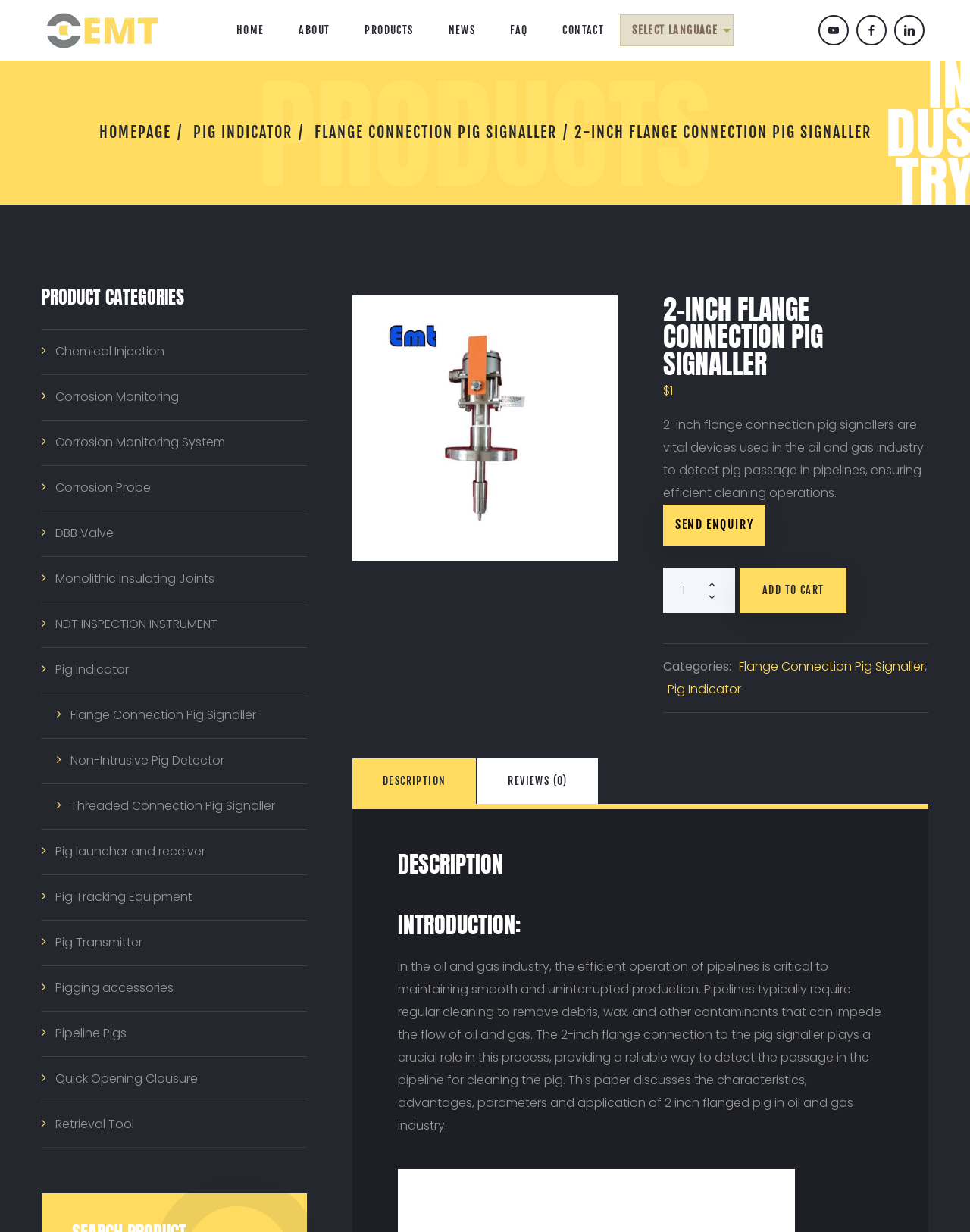Specify the bounding box coordinates of the element's region that should be clicked to achieve the following instruction: "Click on the SEND ENQUIRY button". The bounding box coordinates consist of four float numbers between 0 and 1, in the format [left, top, right, bottom].

[0.684, 0.41, 0.789, 0.443]